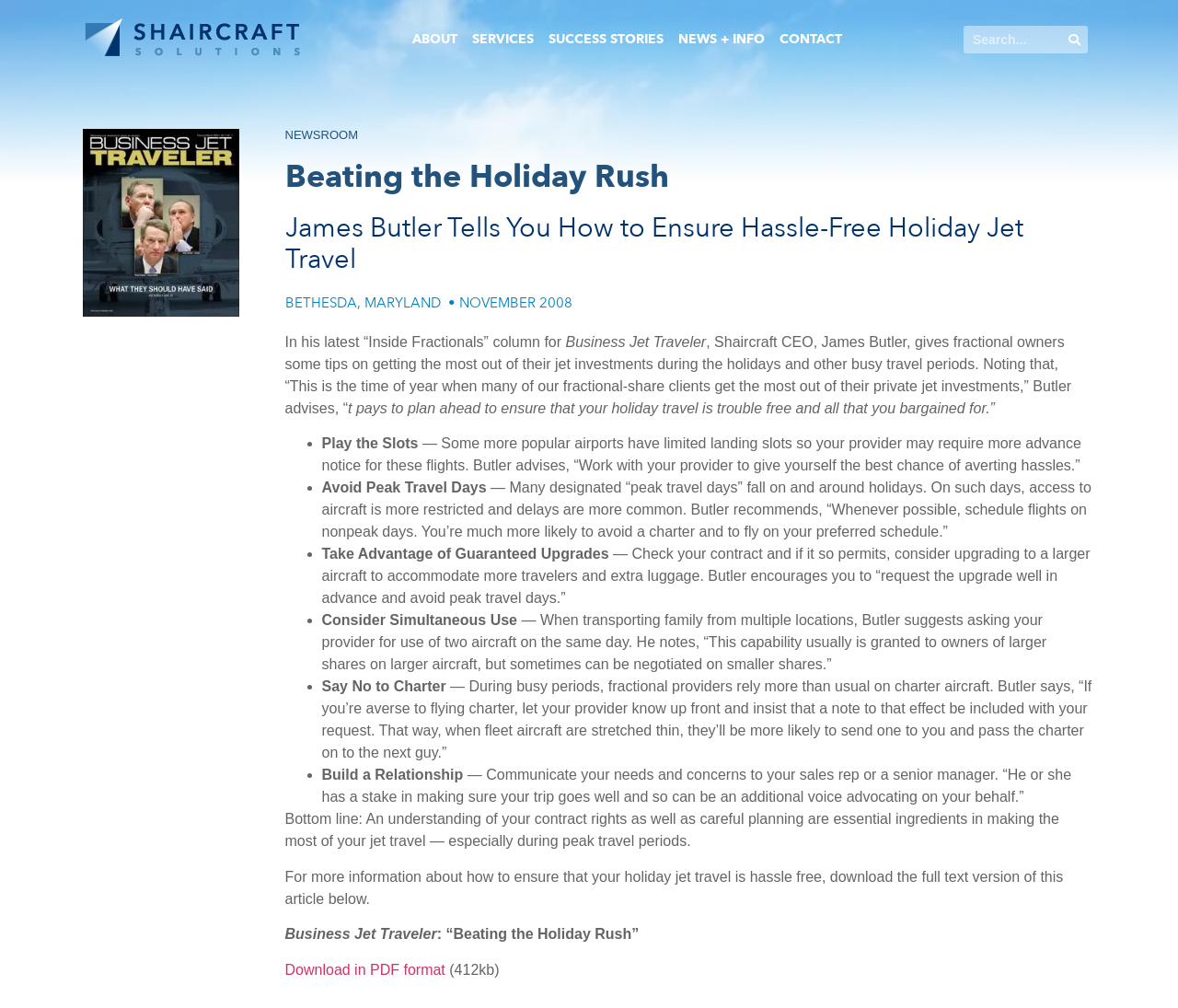Give a concise answer of one word or phrase to the question: 
Who is the CEO of Shaircraft?

James Butler